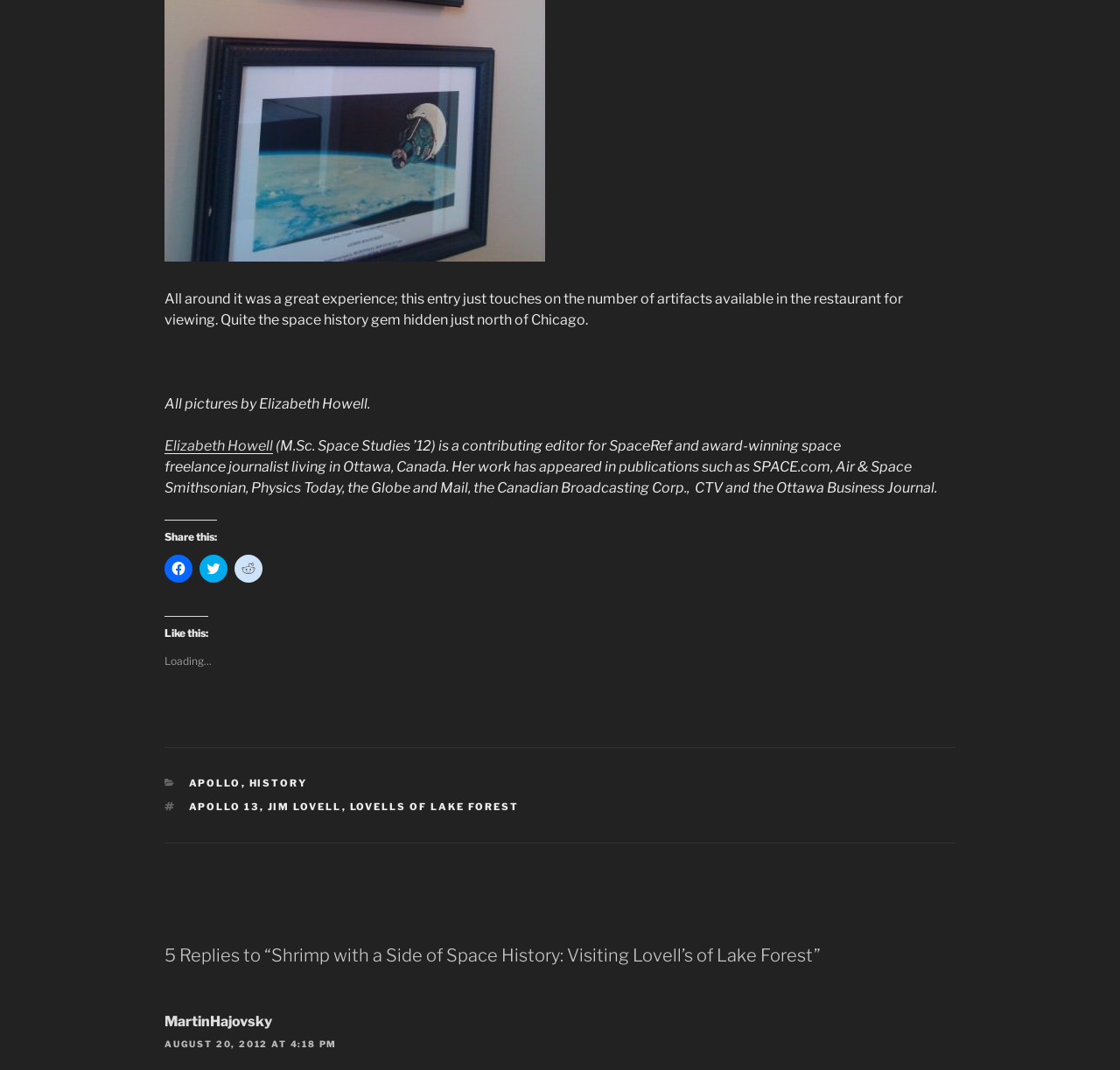Please locate the bounding box coordinates of the element that should be clicked to complete the given instruction: "Read more about JIM LOVELL".

[0.239, 0.749, 0.305, 0.76]